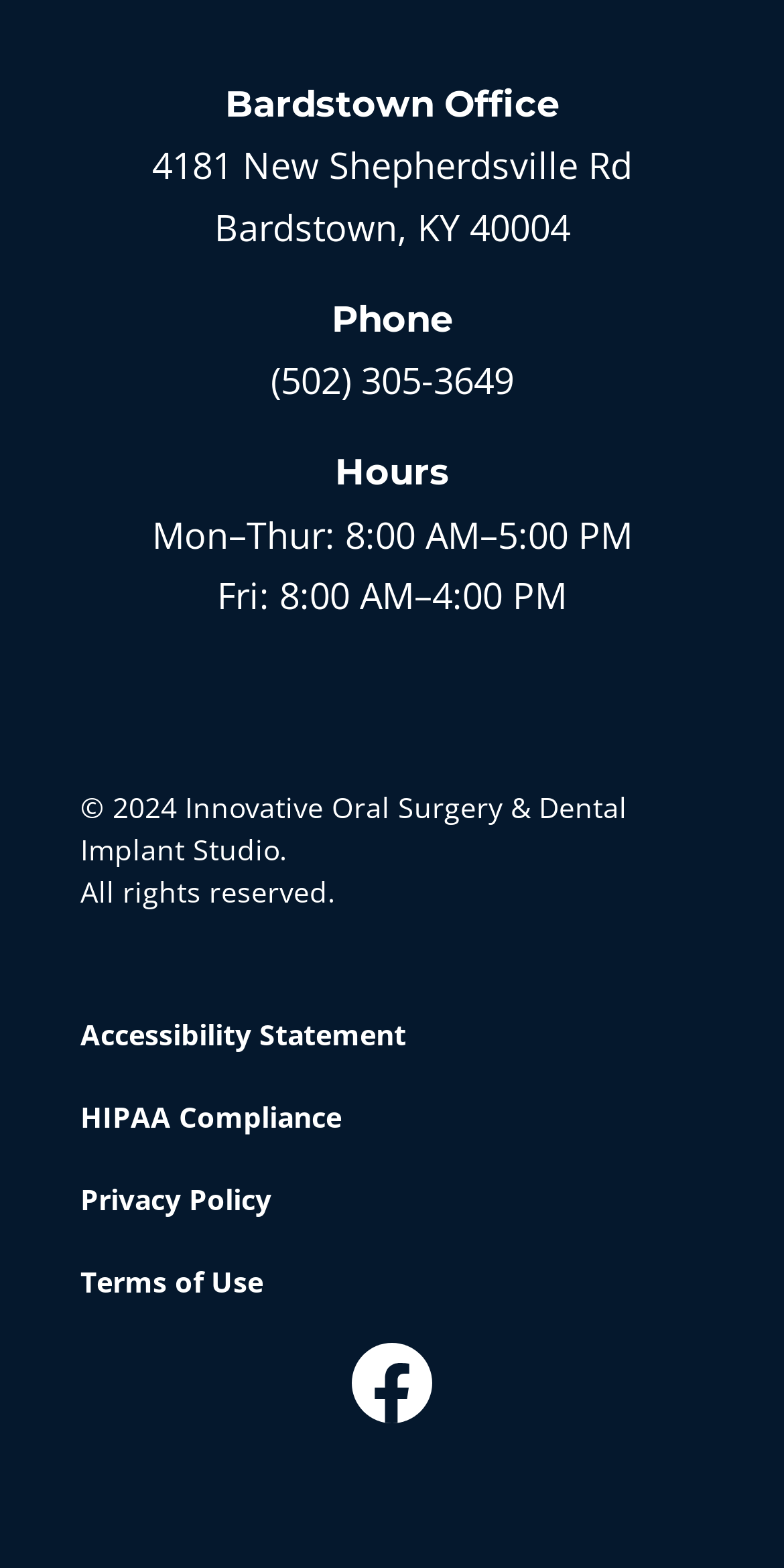Can you show the bounding box coordinates of the region to click on to complete the task described in the instruction: "visit Bardstown Office"?

[0.103, 0.047, 0.897, 0.086]